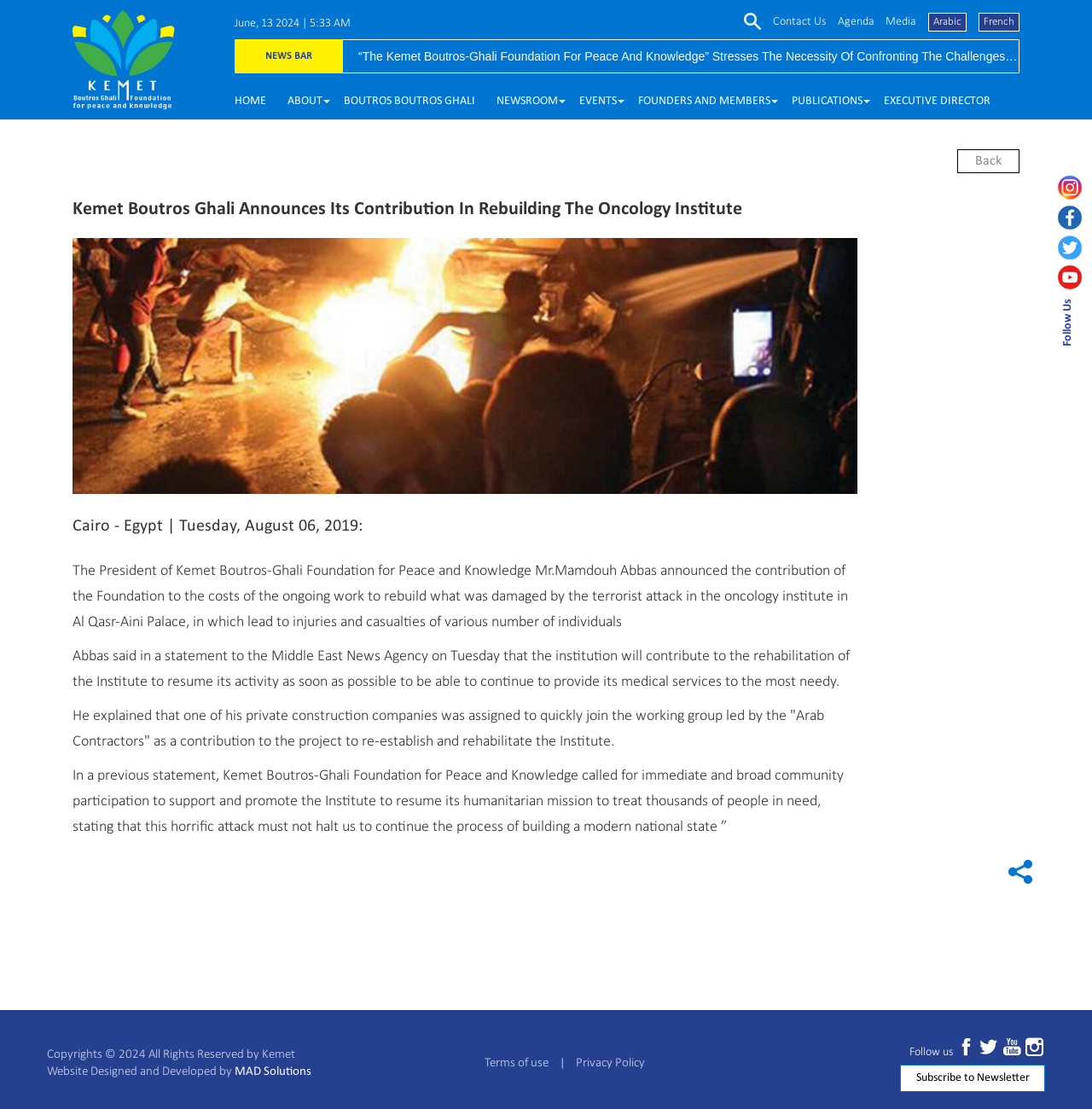Identify the bounding box coordinates of the area that should be clicked in order to complete the given instruction: "Go to the 'About' page". The bounding box coordinates should be four float numbers between 0 and 1, i.e., [left, top, right, bottom].

[0.263, 0.085, 0.295, 0.097]